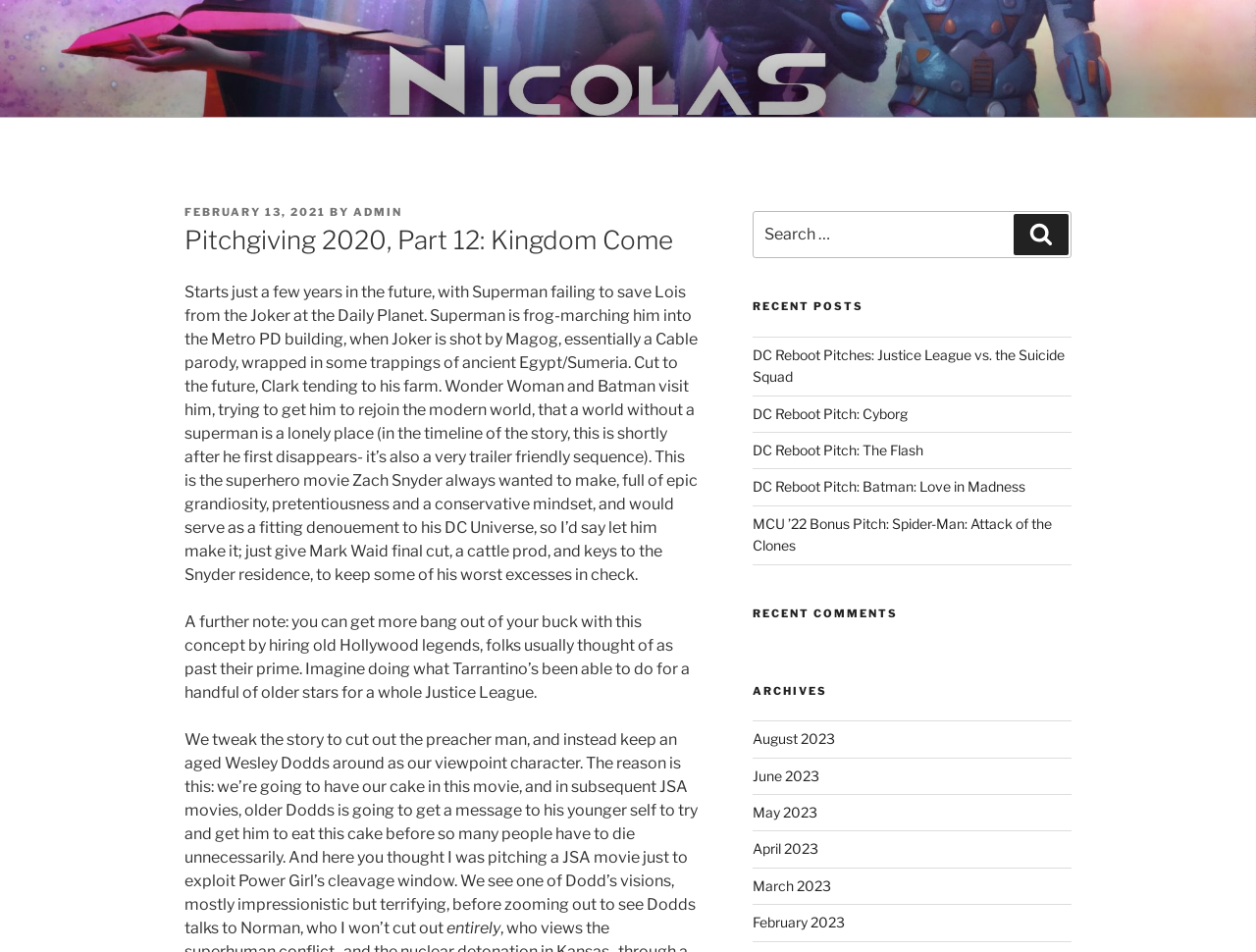Describe the webpage meticulously, covering all significant aspects.

This webpage is a blog post titled "Pitchgiving 2020, Part 12: Kingdom Come" on a website called NicolasWilson.com, which focuses on science fiction and fantasy content. At the top of the page, there is a header image with the website's logo and a navigation bar.

Below the header image, there is a section with the post's metadata, including the date "February 13, 2021", and the author "ADMIN". The title of the post "Pitchgiving 2020, Part 12: Kingdom Come" is displayed prominently in a large font.

The main content of the post is a long paragraph of text that discusses a hypothetical superhero movie concept based on the Kingdom Come comic book series. The text is divided into three sections, each discussing a different aspect of the movie concept.

To the right of the main content, there is a sidebar with several sections. The first section is a search bar with a button labeled "Search". Below the search bar, there is a section titled "RECENT POSTS" that lists five links to other blog posts on the website. Further down, there is a section titled "RECENT COMMENTS", and another section titled "ARCHIVES" that lists links to archived blog posts from different months.

Overall, the webpage has a simple and clean design, with a focus on presenting the blog post's content in a clear and readable manner.